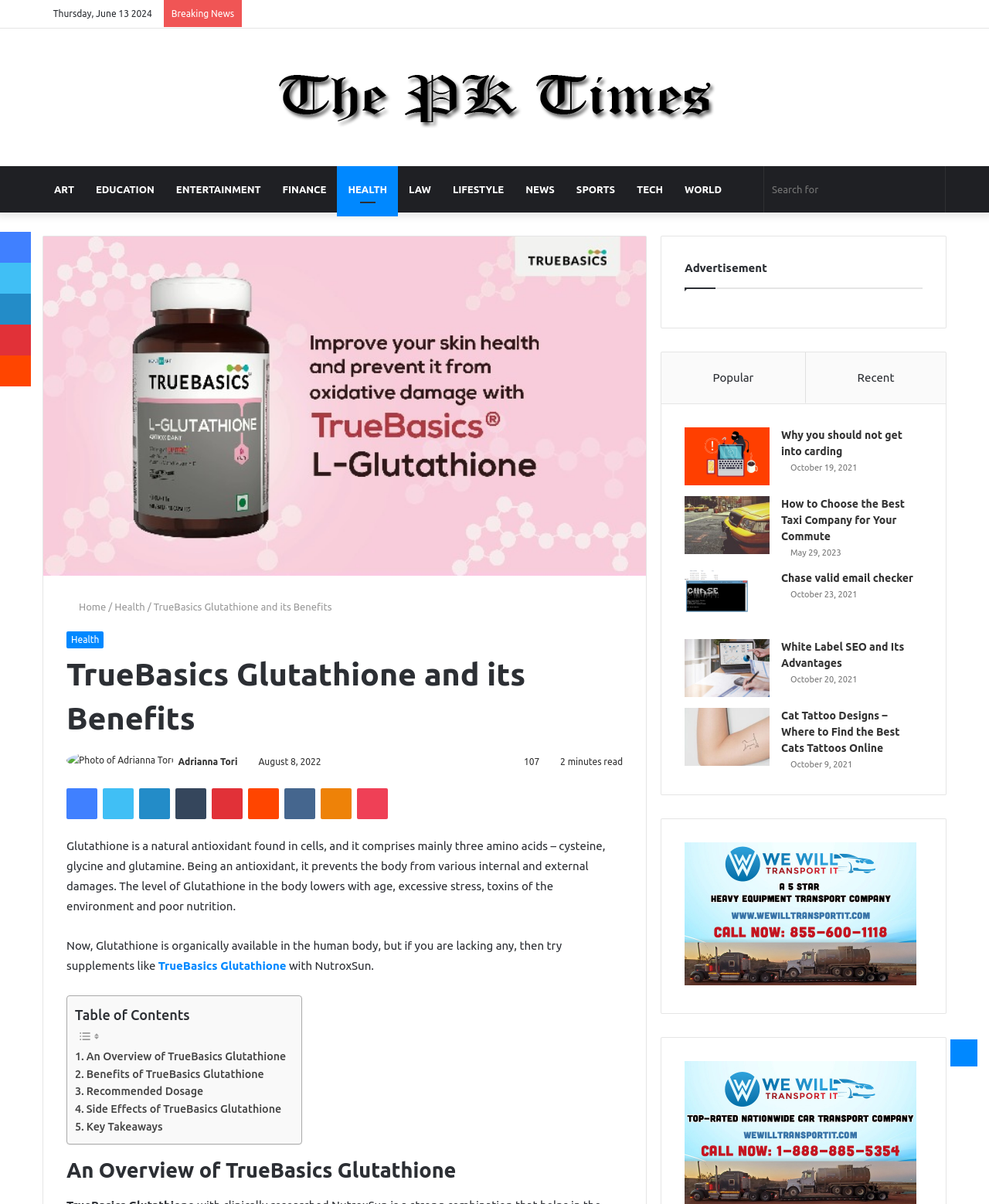Using the information in the image, give a detailed answer to the following question: What is Glutathione?

Glutathione is a natural antioxidant found in cells, and it comprises mainly three amino acids – cysteine, glycine and glutamine, as stated in the webpage content.